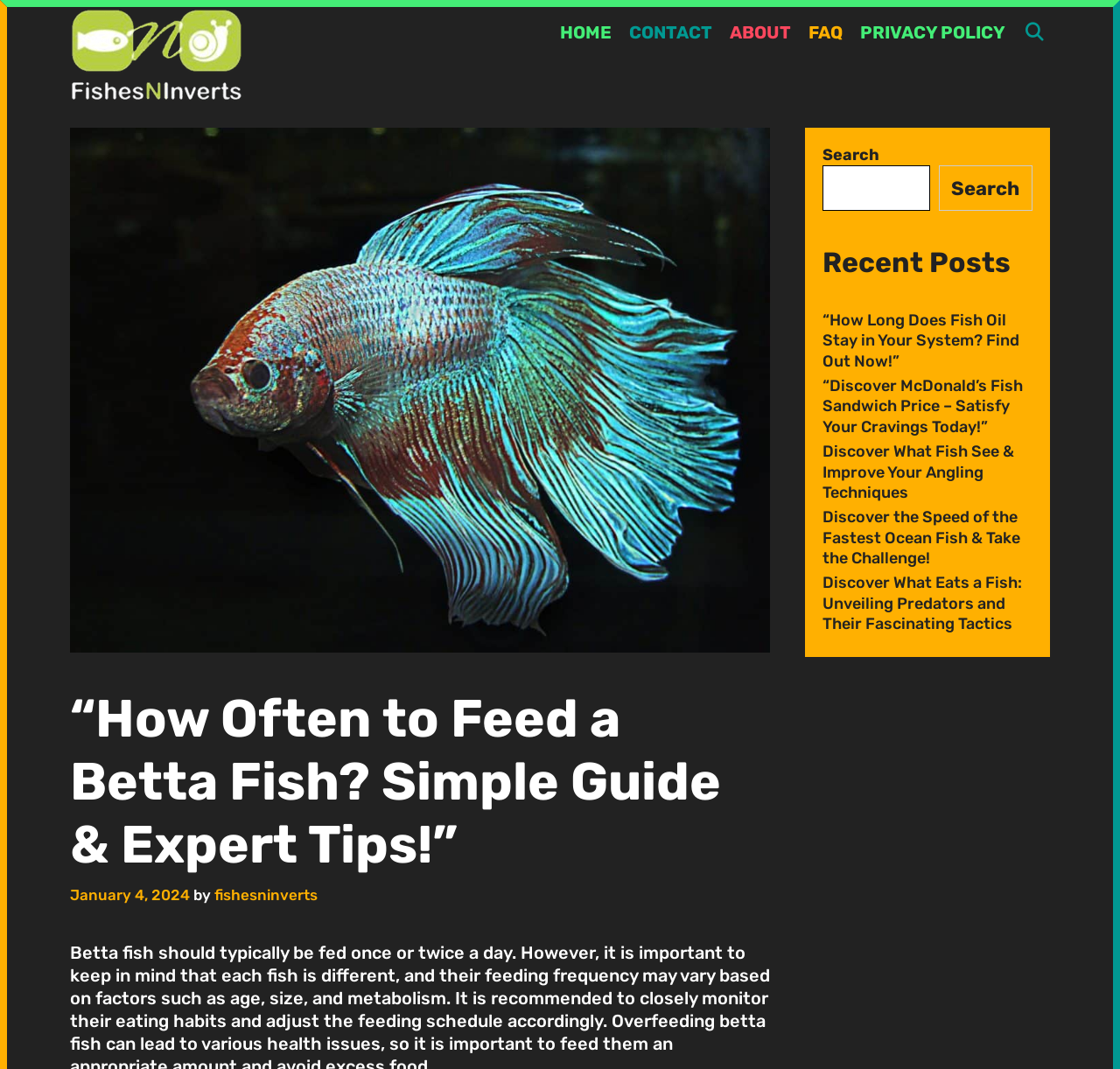Identify the bounding box coordinates for the element you need to click to achieve the following task: "search for something". The coordinates must be four float values ranging from 0 to 1, formatted as [left, top, right, bottom].

None